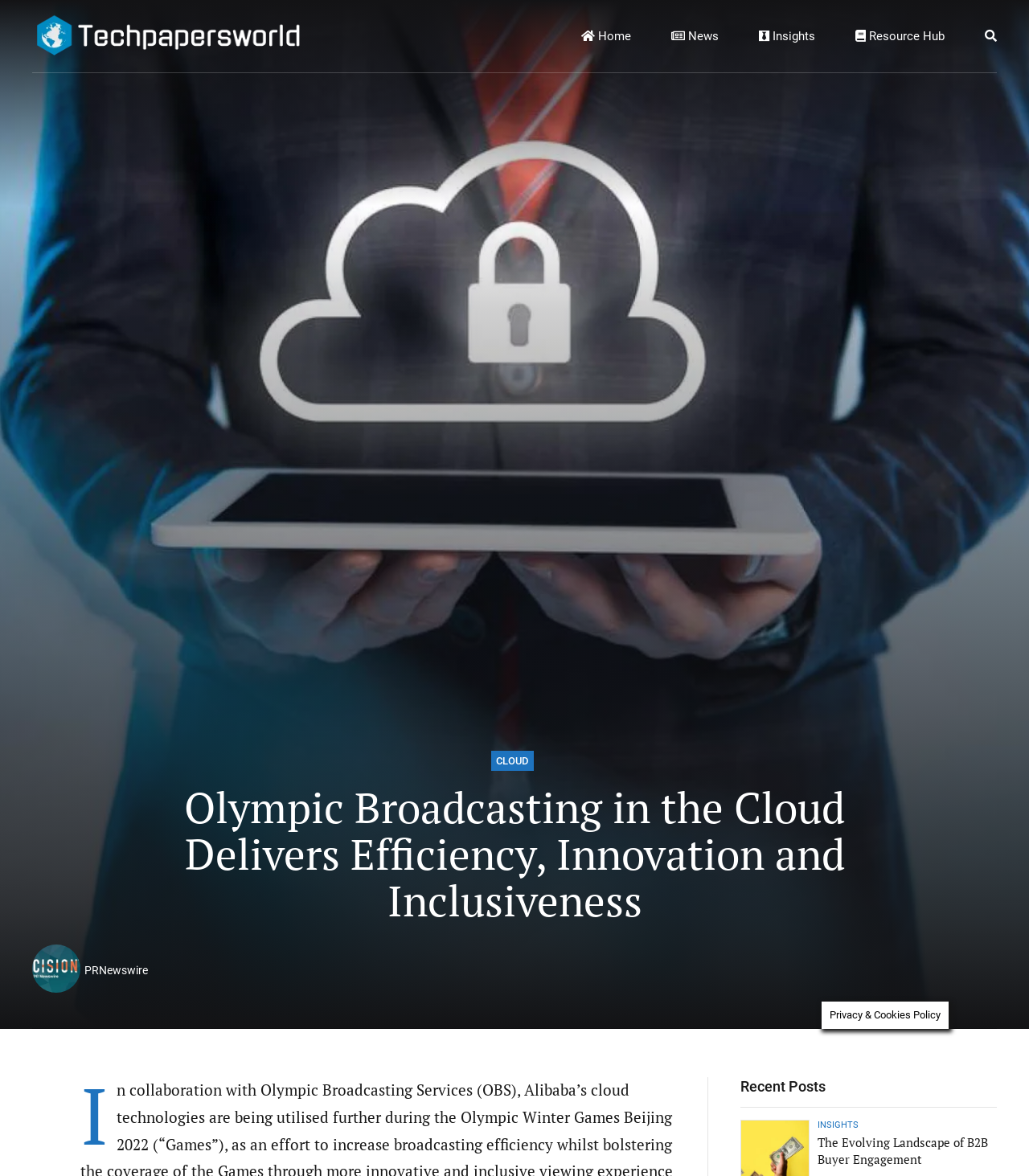Specify the bounding box coordinates of the area to click in order to follow the given instruction: "Log in to the system."

None